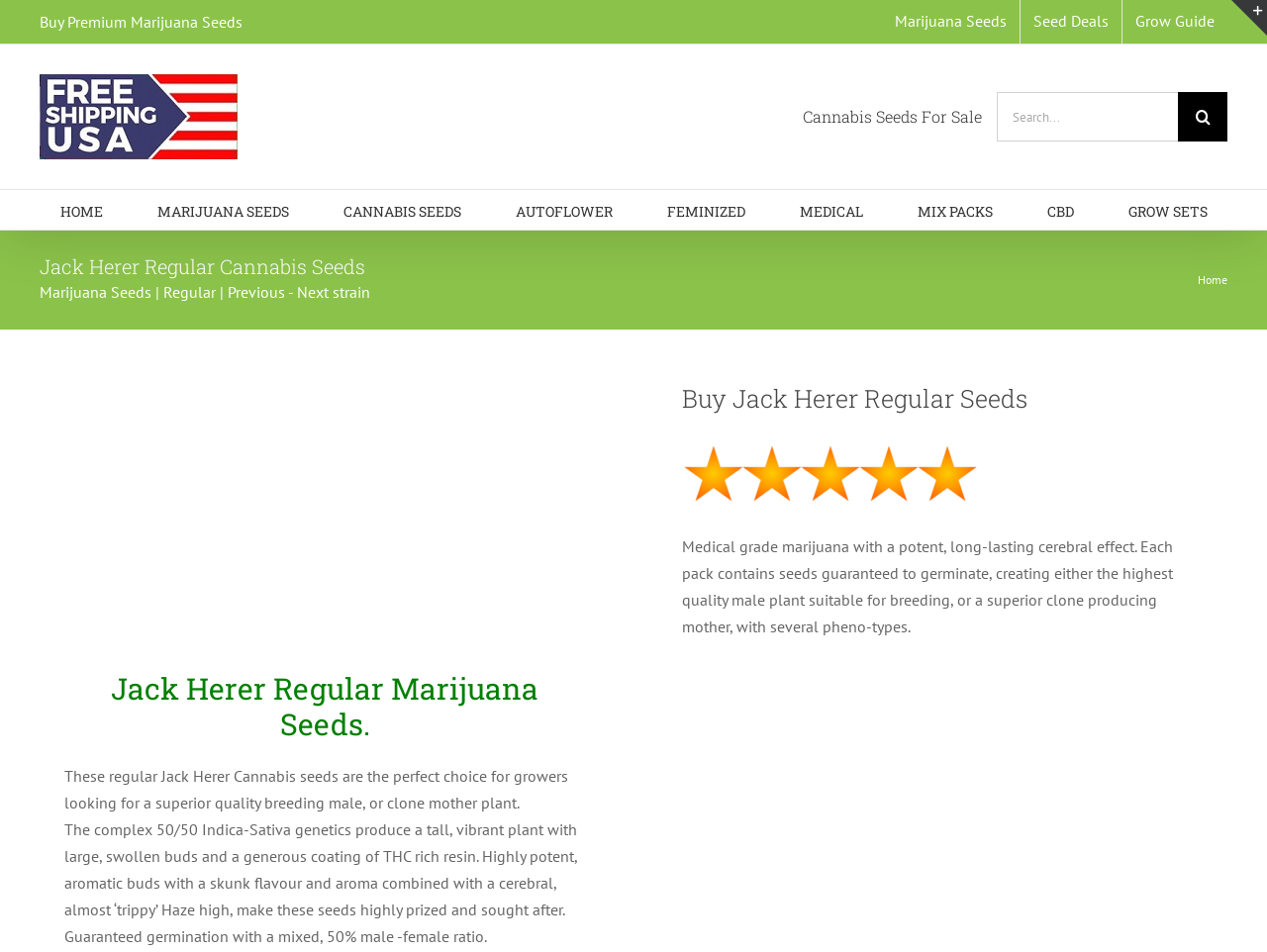Respond with a single word or short phrase to the following question: 
What is the guarantee for the seeds' germination?

Guaranteed germination